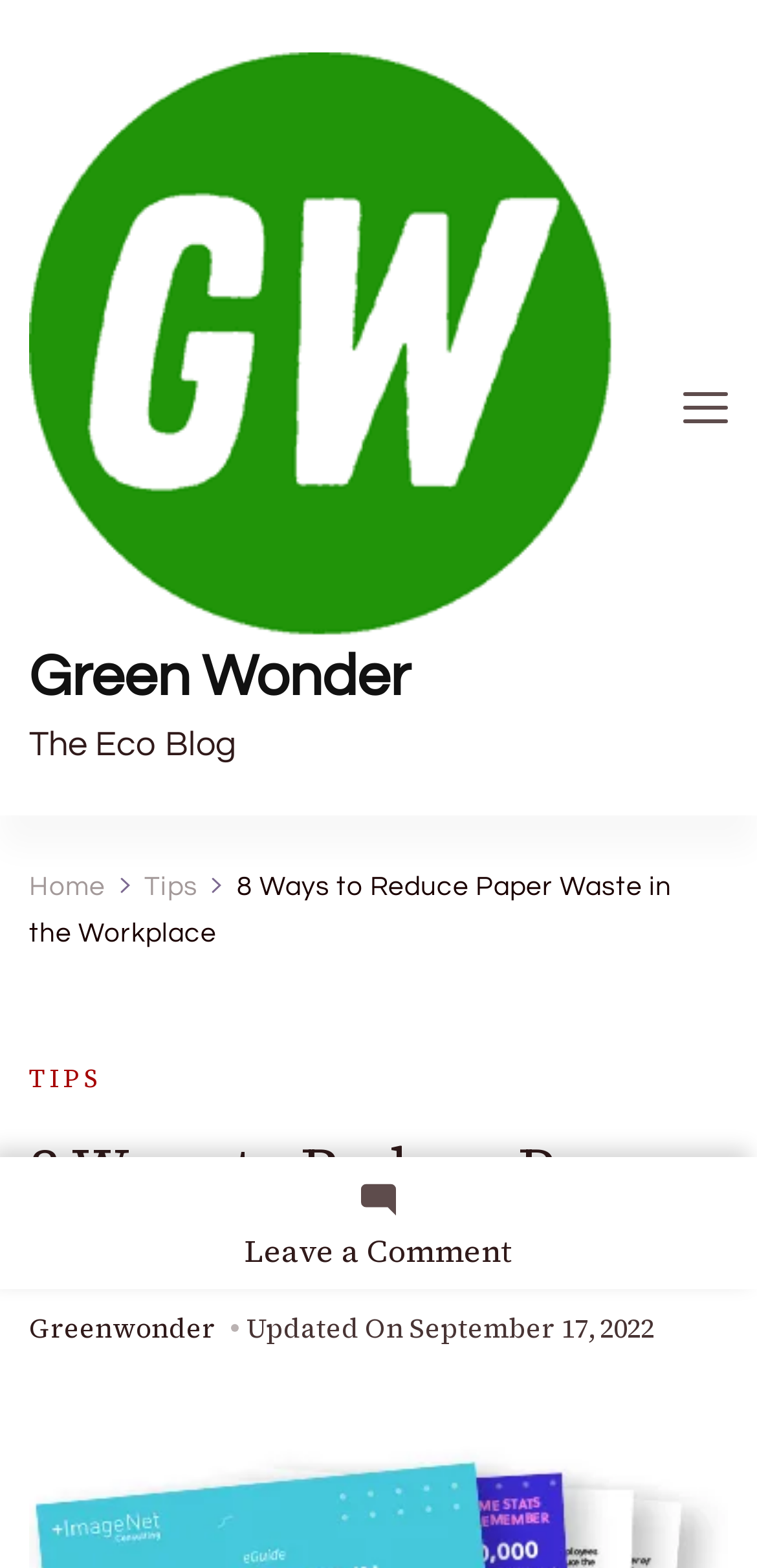Locate the bounding box coordinates of the clickable part needed for the task: "read the blog post".

[0.038, 0.723, 0.962, 0.812]